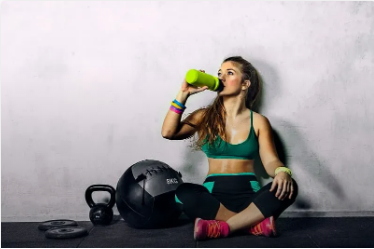Generate an in-depth description of the visual content.

The image features a young woman in a fitness setting, taking a break after her workout. She is seated on the floor against a light-colored wall, dressed in a stylish athletic outfit comprising a green sports bra and black leggings with contrasting accents. Her long, wavy hair cascades over her shoulders, and she is sipping from a vibrant green water bottle, emphasizing hydration and wellness. 

Next to her on the ground are various fitness equipment pieces, including a black medicine ball and a kettlebell, suggesting a rigorous workout routine. Colorful wristbands add a playful touch to her sporty look, embodying energy and enthusiasm for fitness. The overall composition reflects a balanced lifestyle focused on health, exercise, and self-care.